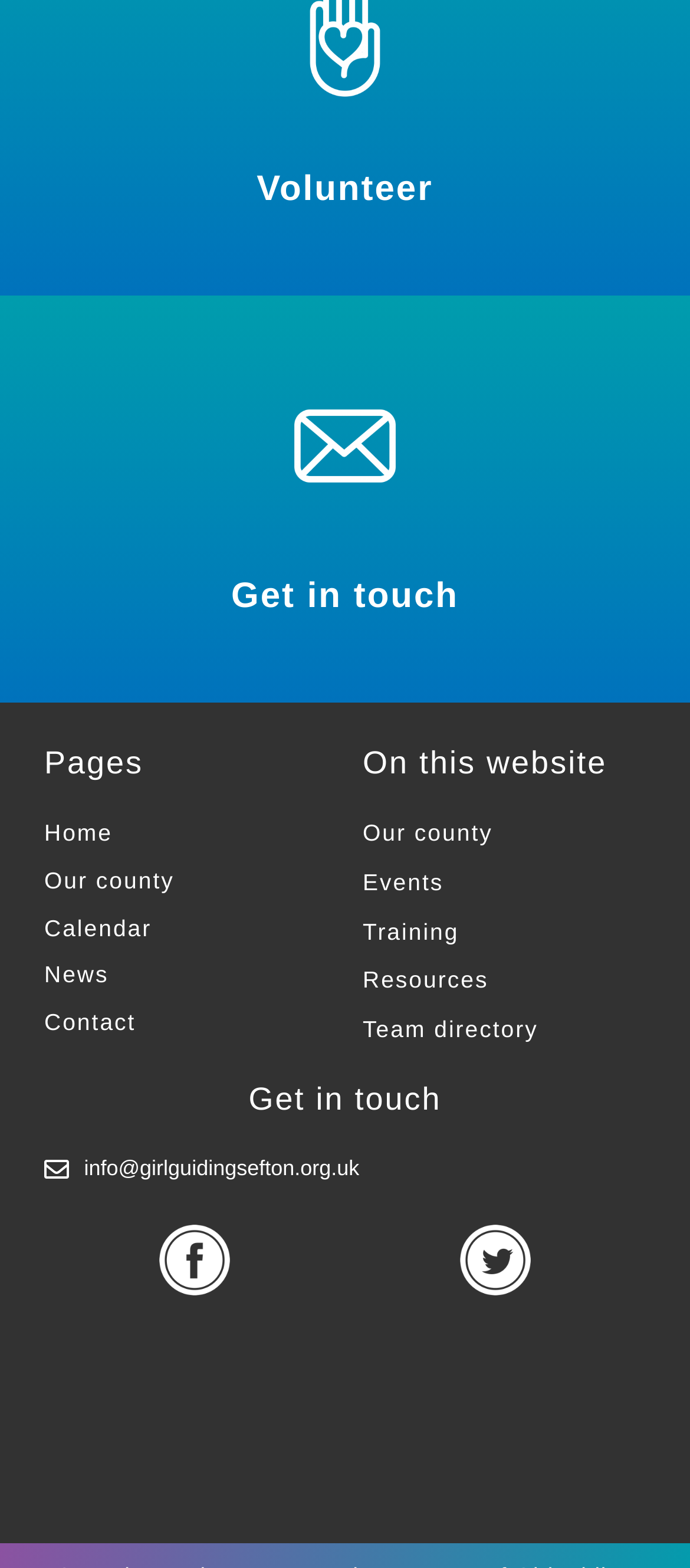Determine the bounding box coordinates of the clickable element to complete this instruction: "Click Volunteer". Provide the coordinates in the format of four float numbers between 0 and 1, [left, top, right, bottom].

[0.0, 0.11, 1.0, 0.132]